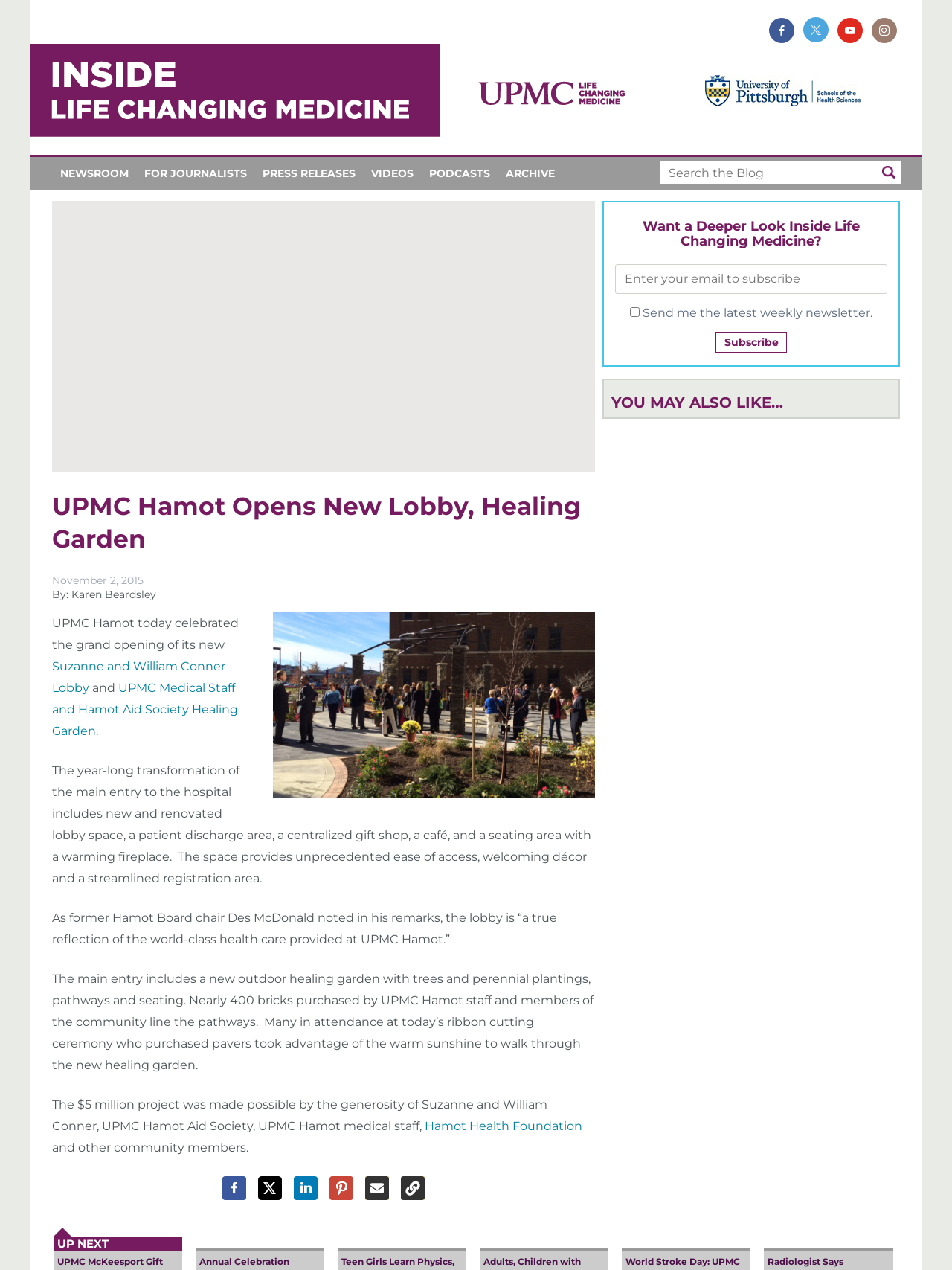How many social media links are there at the bottom of the page?
Please analyze the image and answer the question with as much detail as possible.

The bottom of the page contains links to 'Facebook', 'X (formerly Twitter)', 'LinkedIn', 'Pinterest', and 'Email', which makes a total of 5 social media links.